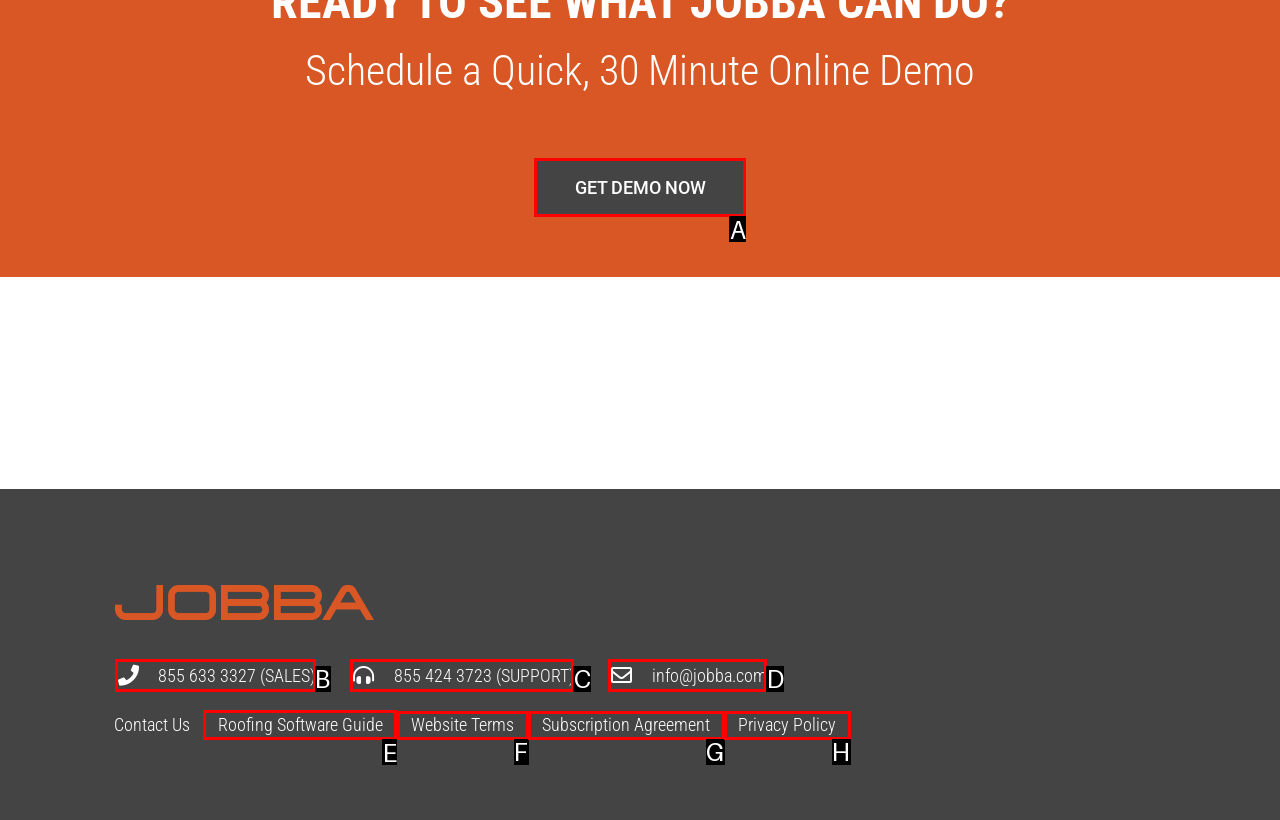Identify the correct option to click in order to complete this task: Read the roofing software guide
Answer with the letter of the chosen option directly.

E